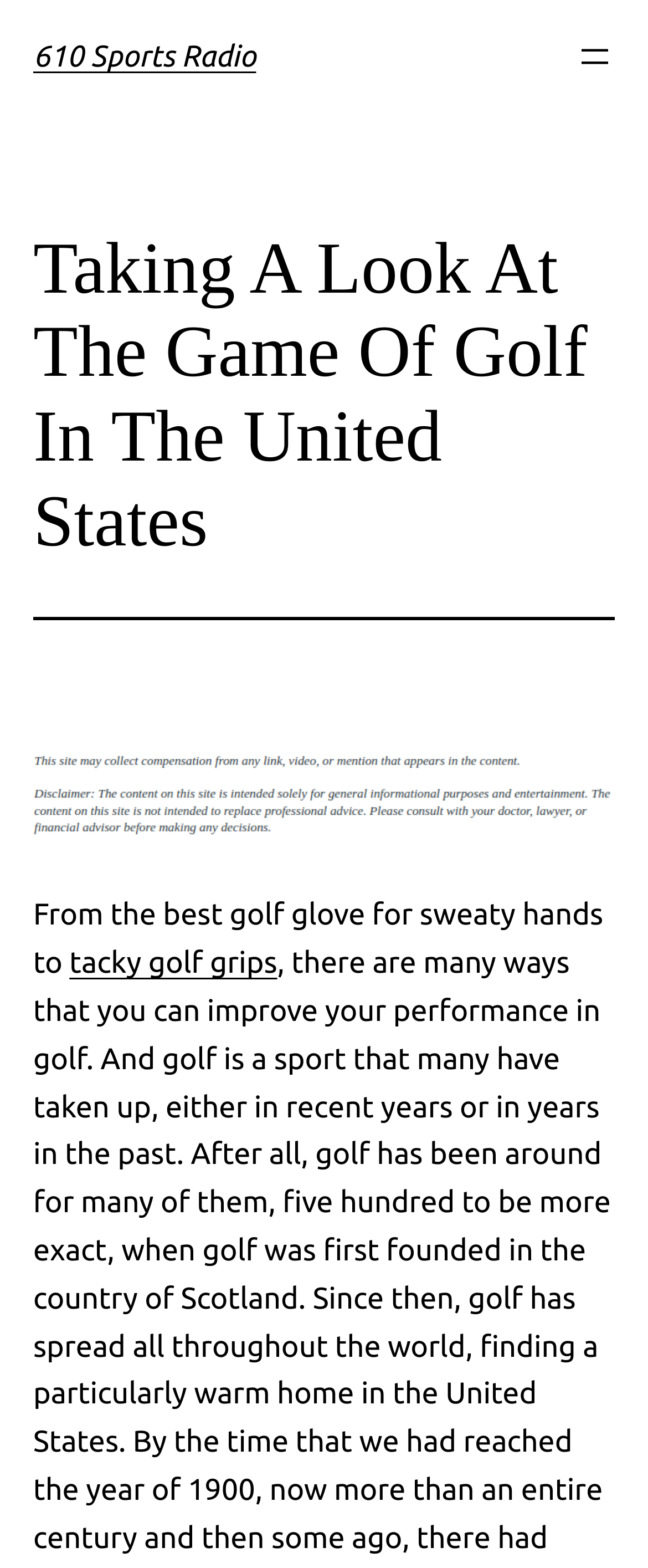What is the orientation of the separator?
Please provide a single word or phrase as the answer based on the screenshot.

Horizontal